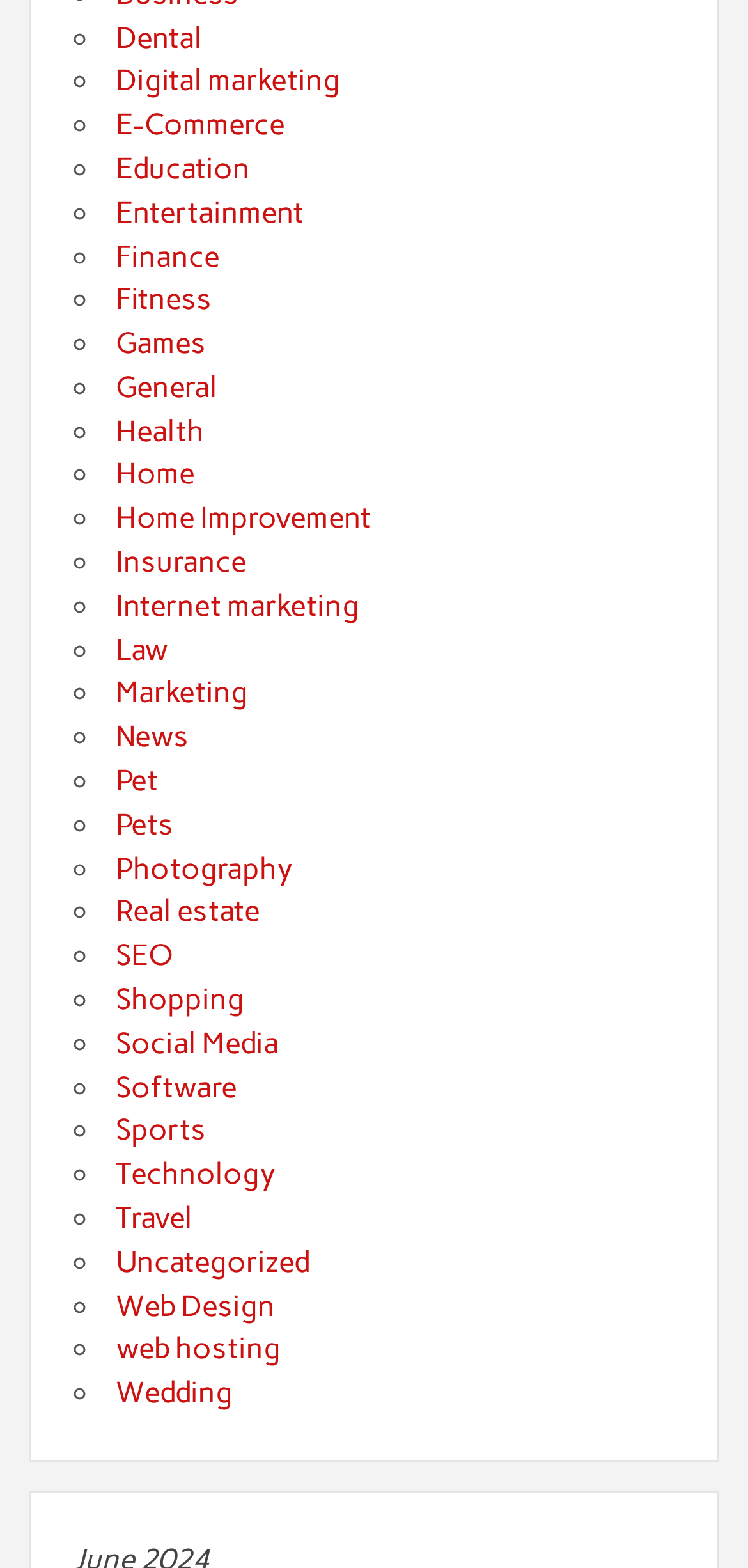Please give a succinct answer using a single word or phrase:
How many categories are listed in total?

34